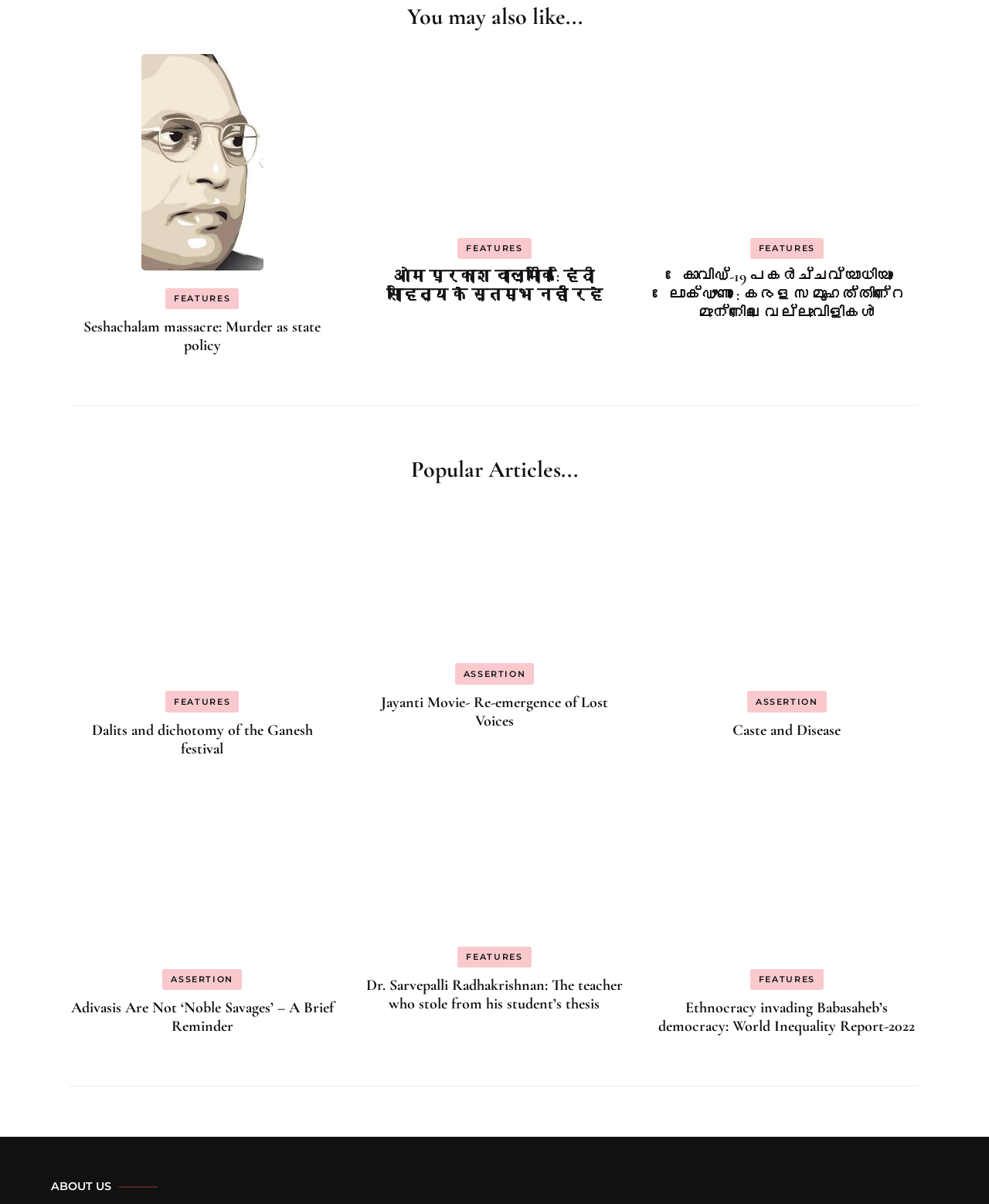Identify the bounding box coordinates of the HTML element based on this description: "parent_node: FEATURES".

[0.366, 0.675, 0.634, 0.795]